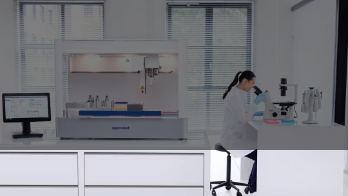Respond to the question below with a concise word or phrase:
What is the purpose of the large windows in the background?

To allow natural light